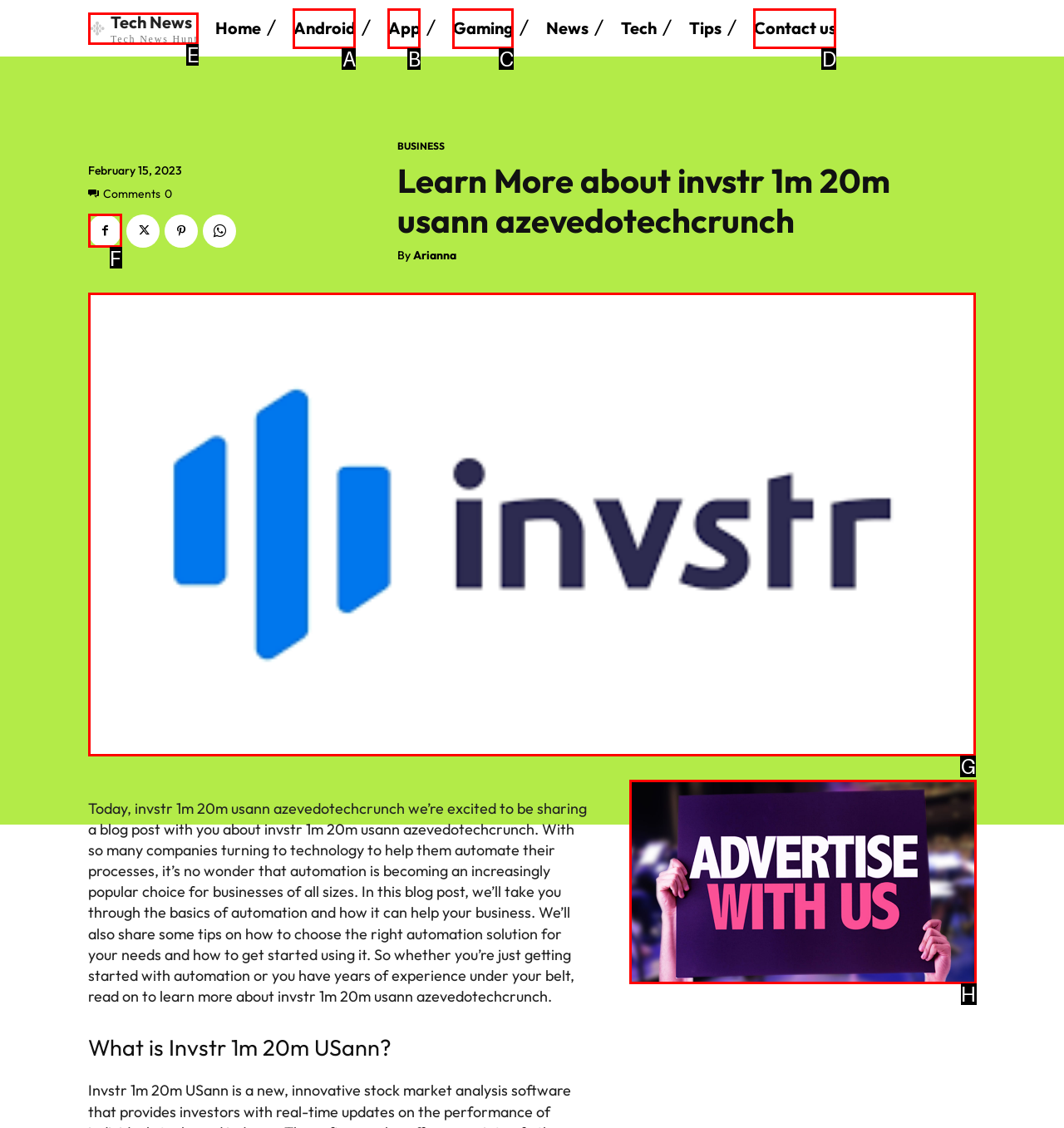Choose the letter of the element that should be clicked to complete the task: View the image of invstr 1m 20m usann azevedotechcrunch
Answer with the letter from the possible choices.

G